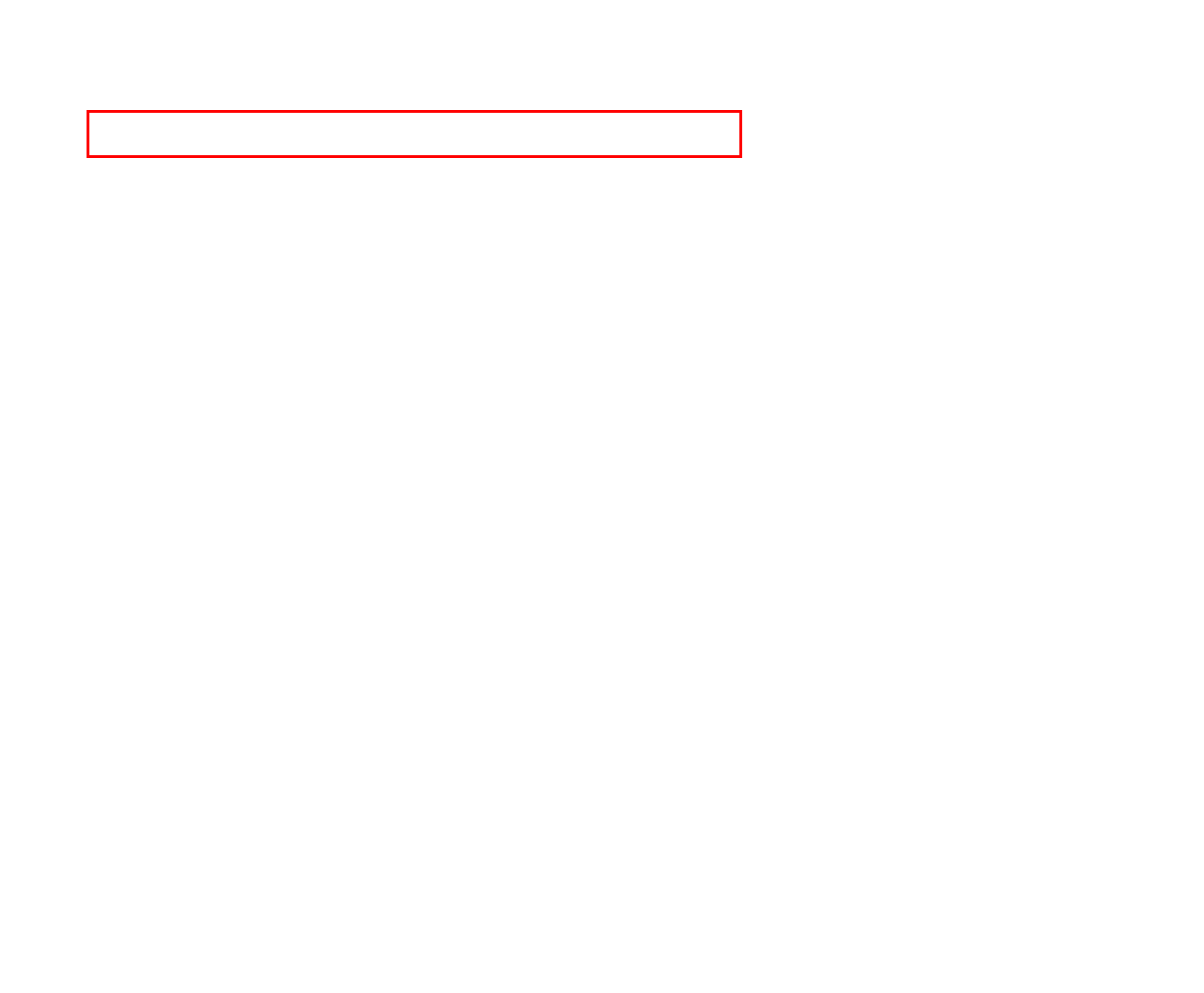Please perform OCR on the UI element surrounded by the red bounding box in the given webpage screenshot and extract its text content.

According to him, such consistency in sharing insights and driving conversation and public debates on Africa-China relations will go a long way toward deepening and strengthening Sino-Africa relations.